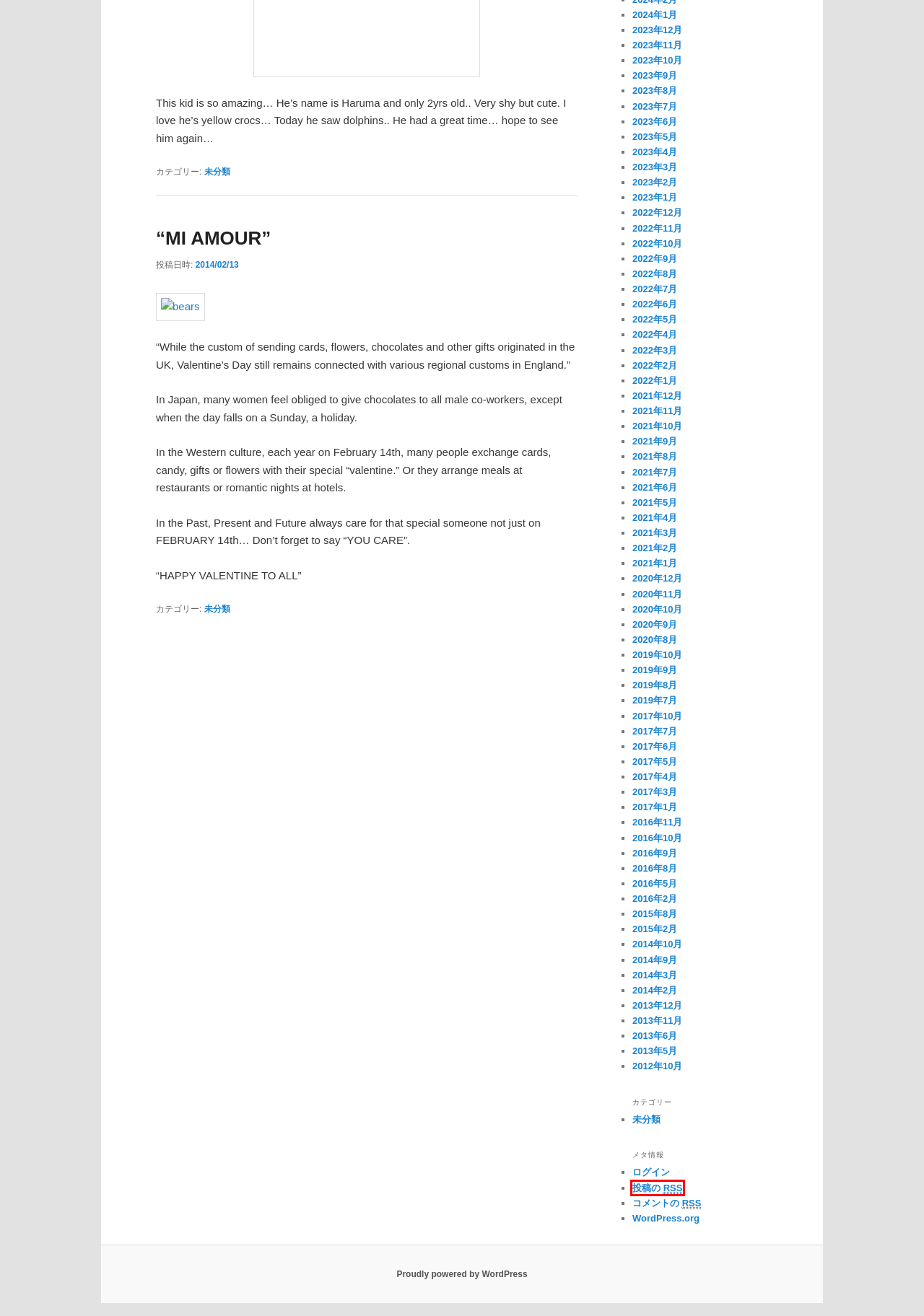You have a screenshot of a webpage where a red bounding box highlights a specific UI element. Identify the description that best matches the resulting webpage after the highlighted element is clicked. The choices are:
A. 11月 | 2022 | GTDS Blog
B. 1月 | 2023 | GTDS Blog
C. 8月 | 2021 | GTDS Blog
D. GTDS Blog
E. 3月 | 2022 | GTDS Blog
F. 10月 | 2014 | GTDS Blog
G. 5月 | 2022 | GTDS Blog
H. 10月 | 2017 | GTDS Blog

D